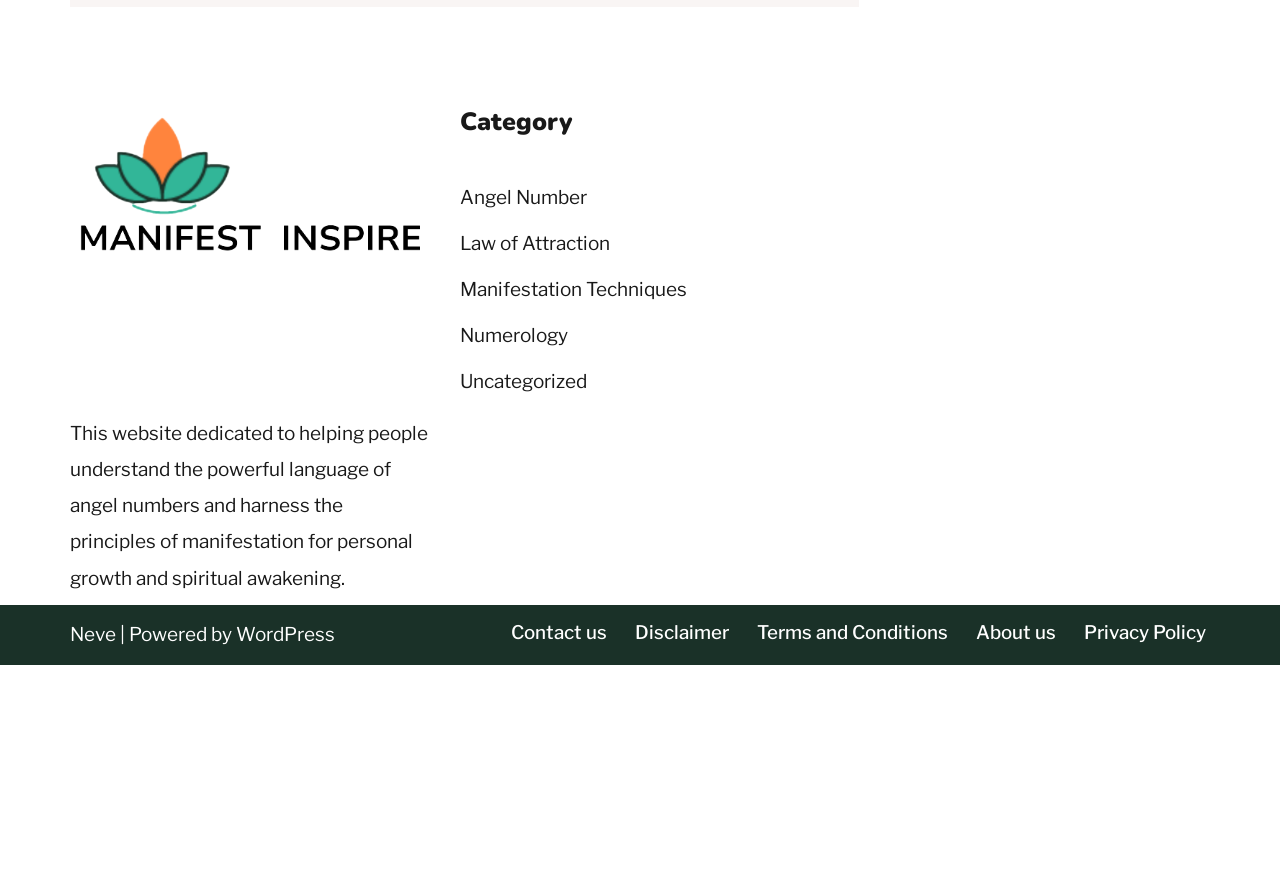Provide the bounding box coordinates of the HTML element this sentence describes: "About us".

[0.761, 0.945, 0.823, 0.98]